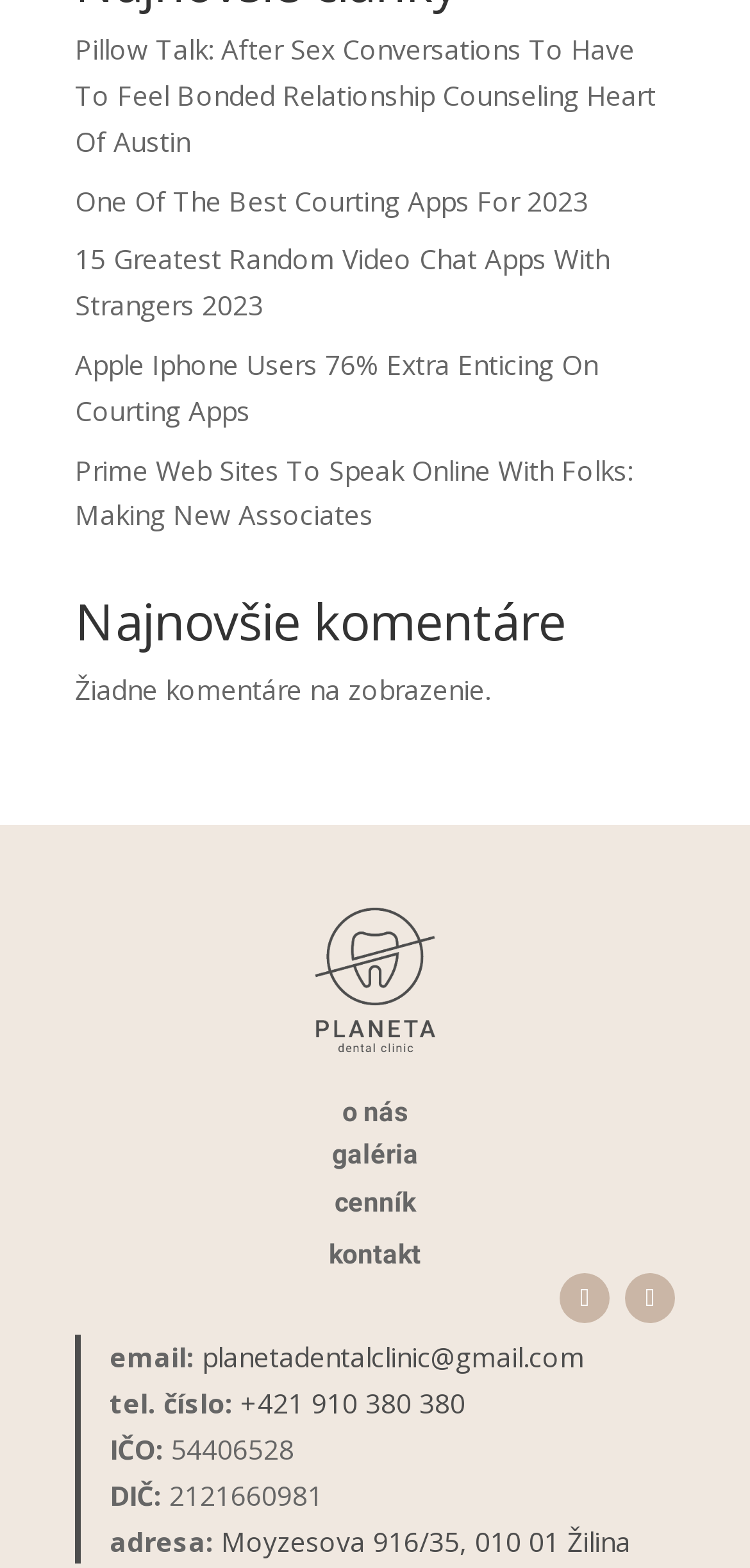Provide a one-word or one-phrase answer to the question:
How many links are there in the main section?

5